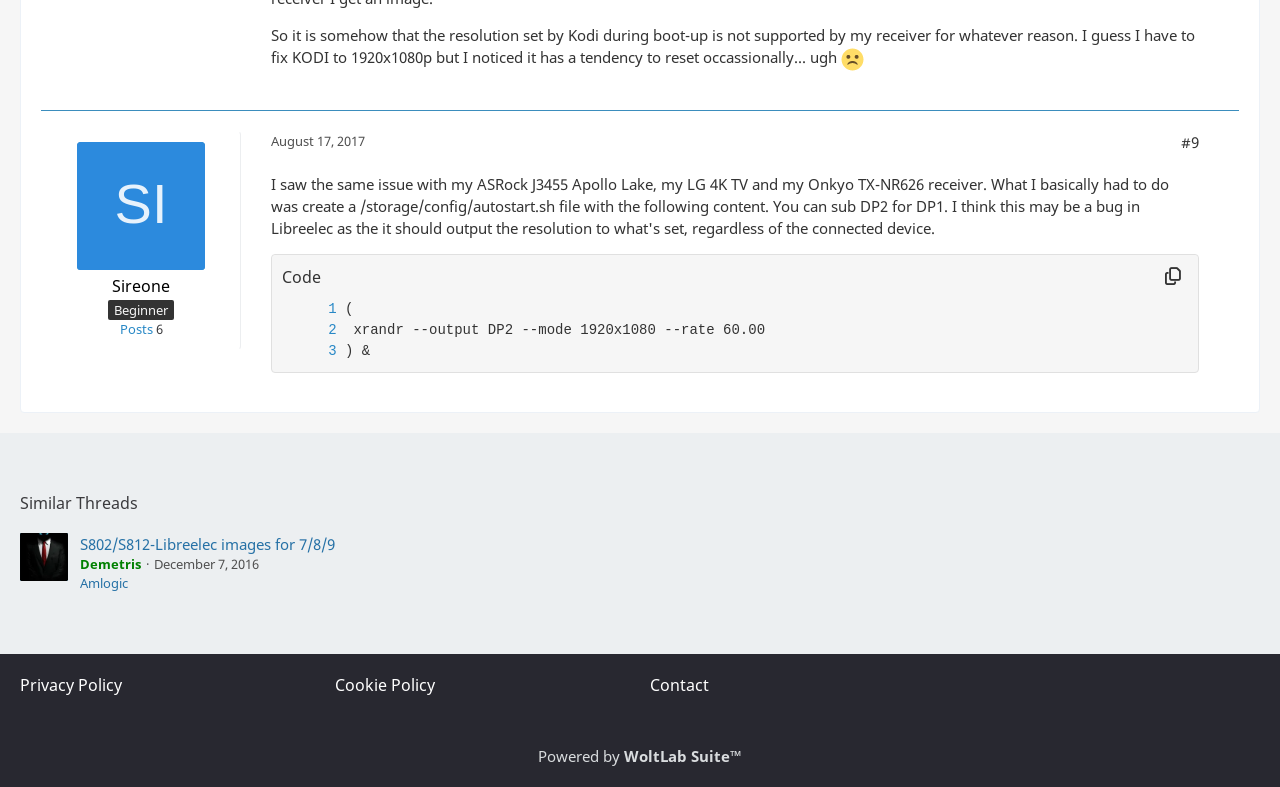Using the element description Contact, predict the bounding box coordinates for the UI element. Provide the coordinates in (top-left x, top-left y, bottom-right x, bottom-right y) format with values ranging from 0 to 1.

[0.508, 0.857, 0.554, 0.883]